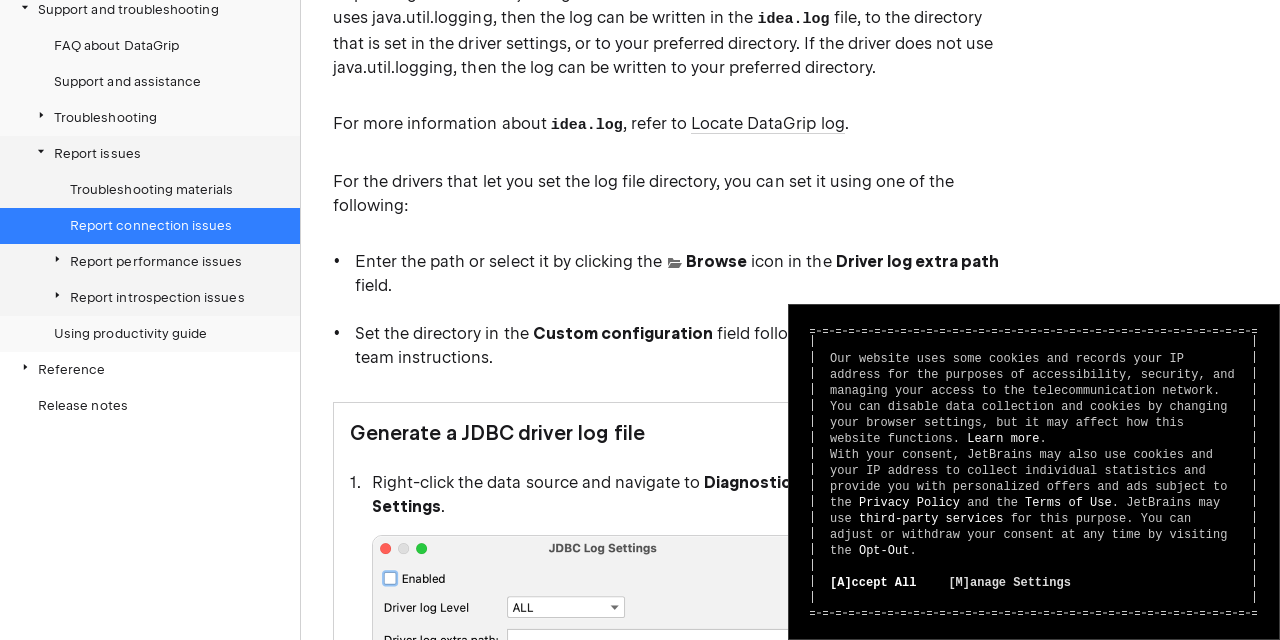Extract the bounding box coordinates for the UI element described as: "Release notes".

[0.0, 0.606, 0.234, 0.662]